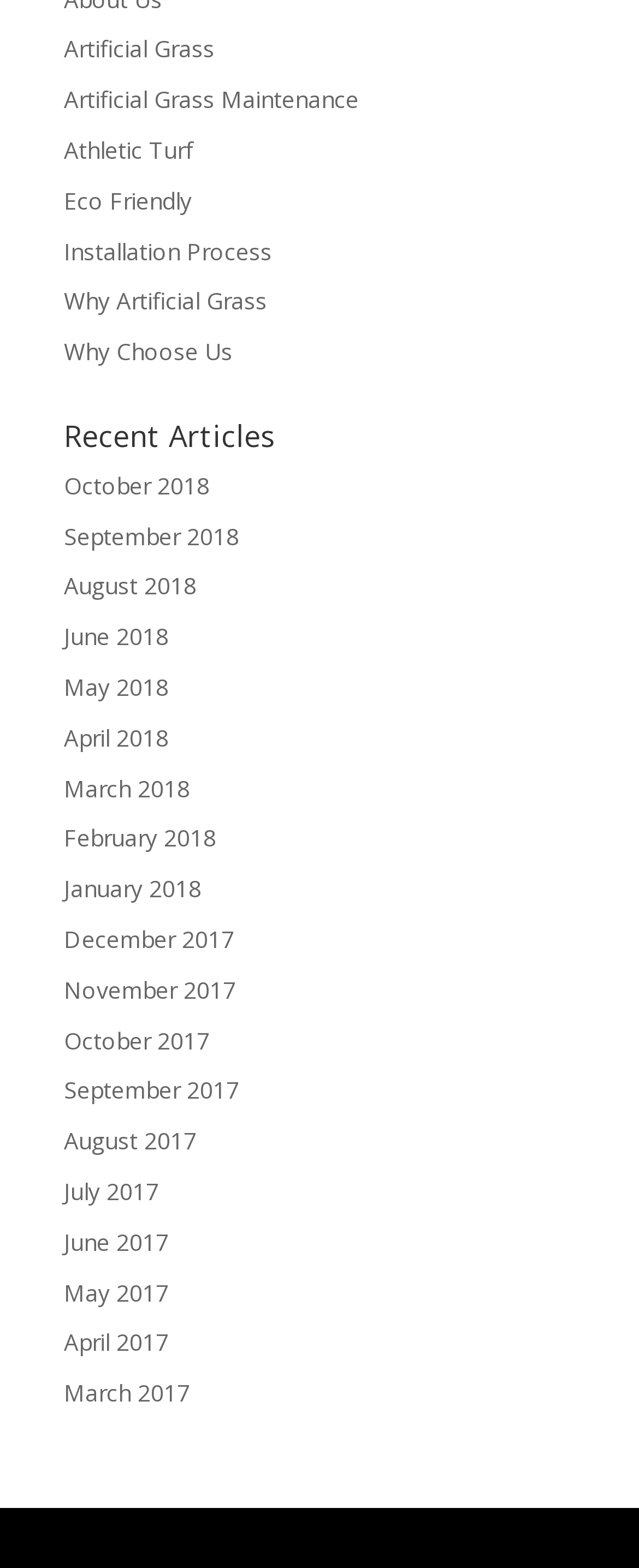Answer this question using a single word or a brief phrase:
What is the first link under 'Recent Articles'?

October 2018